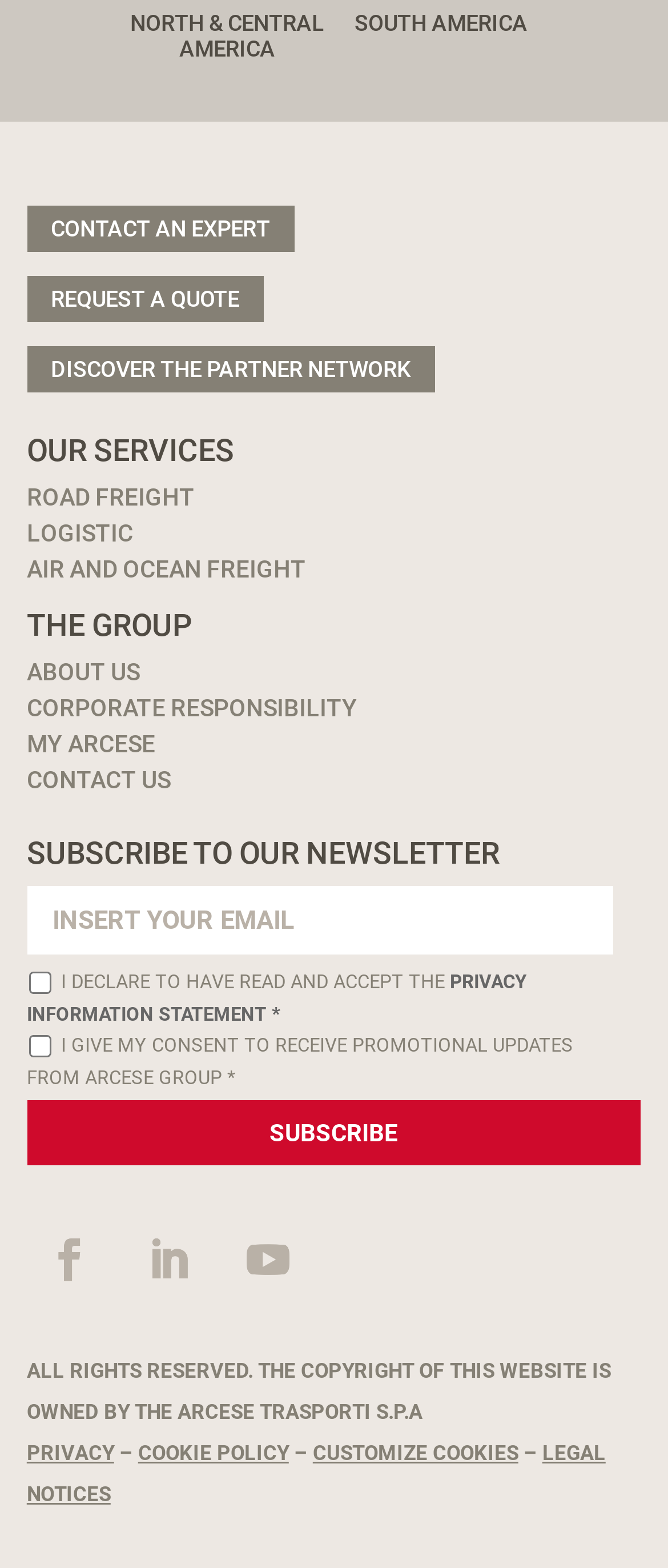What is the first service listed under 'OUR SERVICES'?
From the screenshot, provide a brief answer in one word or phrase.

ROAD FREIGHT